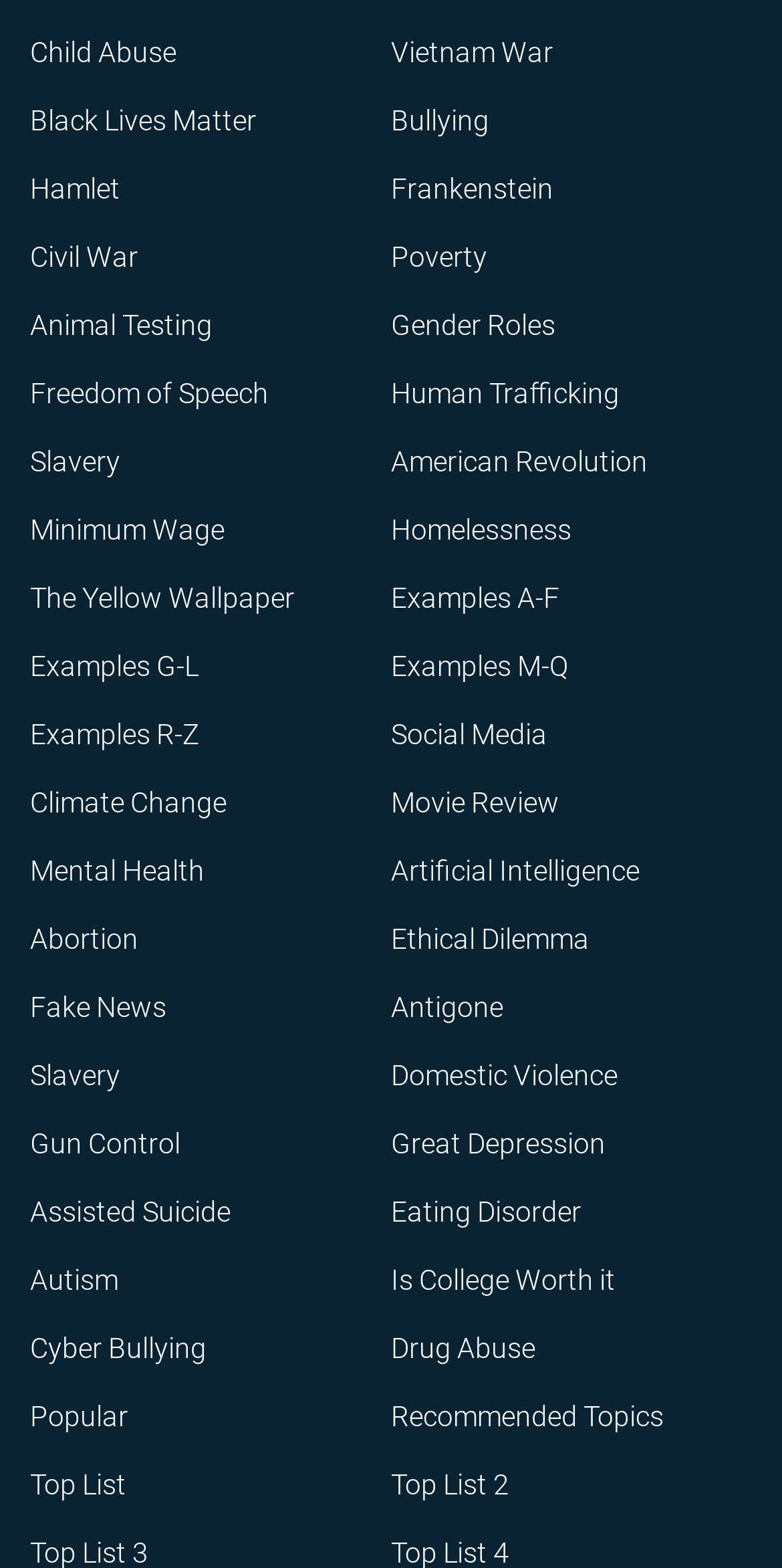Provide a single word or phrase to answer the given question: 
What is the topic of the first link?

Child Abuse